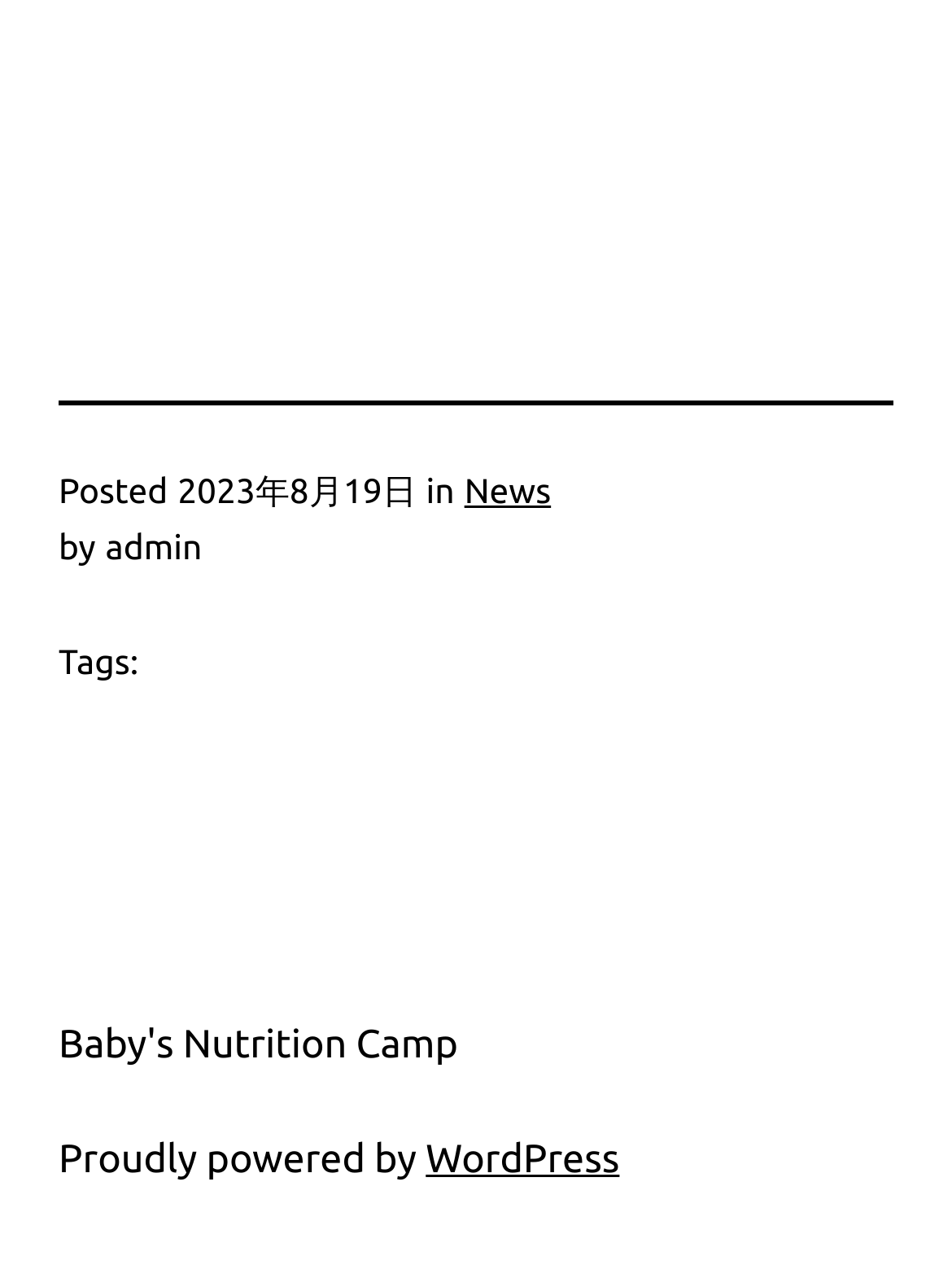Please specify the bounding box coordinates in the format (top-left x, top-left y, bottom-right x, bottom-right y), with values ranging from 0 to 1. Identify the bounding box for the UI component described as follows: Baby's Nutrition Camp

[0.062, 0.808, 0.481, 0.843]